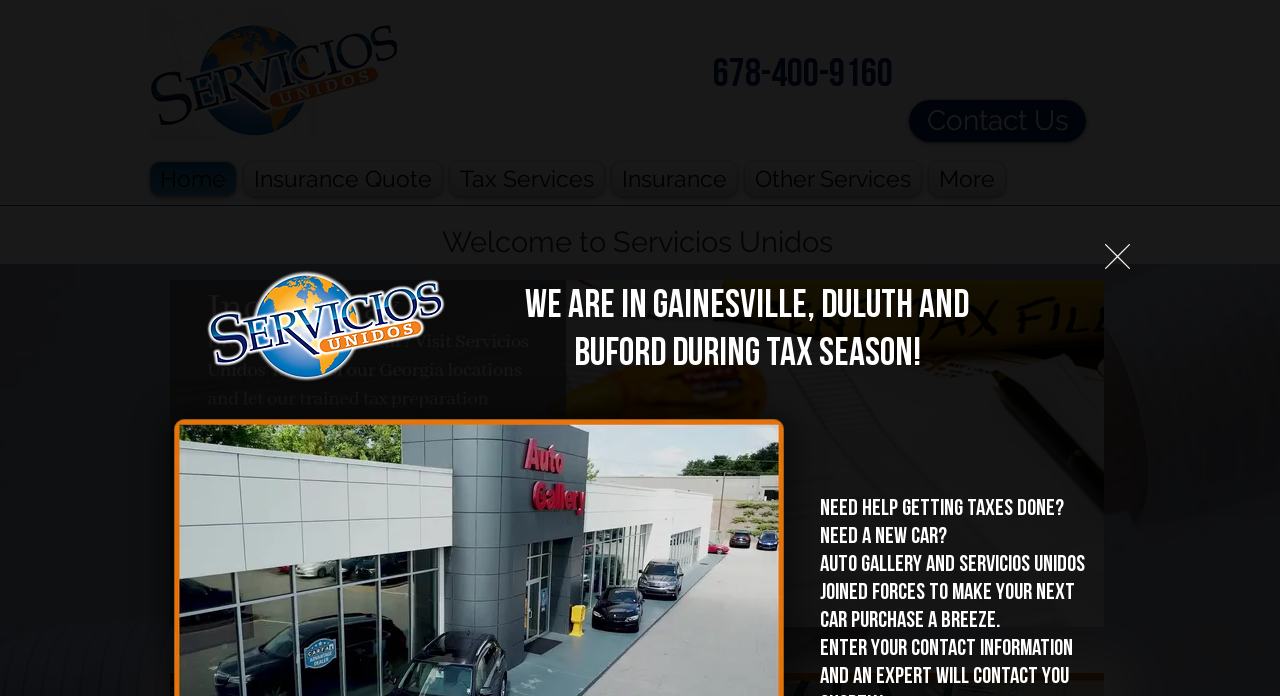What is the partnership mentioned?
Using the details from the image, give an elaborate explanation to answer the question.

I found the partnership mentioned by looking at the text that says 'auto gallery and servicios unidos joined forces to make your next car purchase a breeze.', which suggests that the company has a partnership with Auto Gallery.